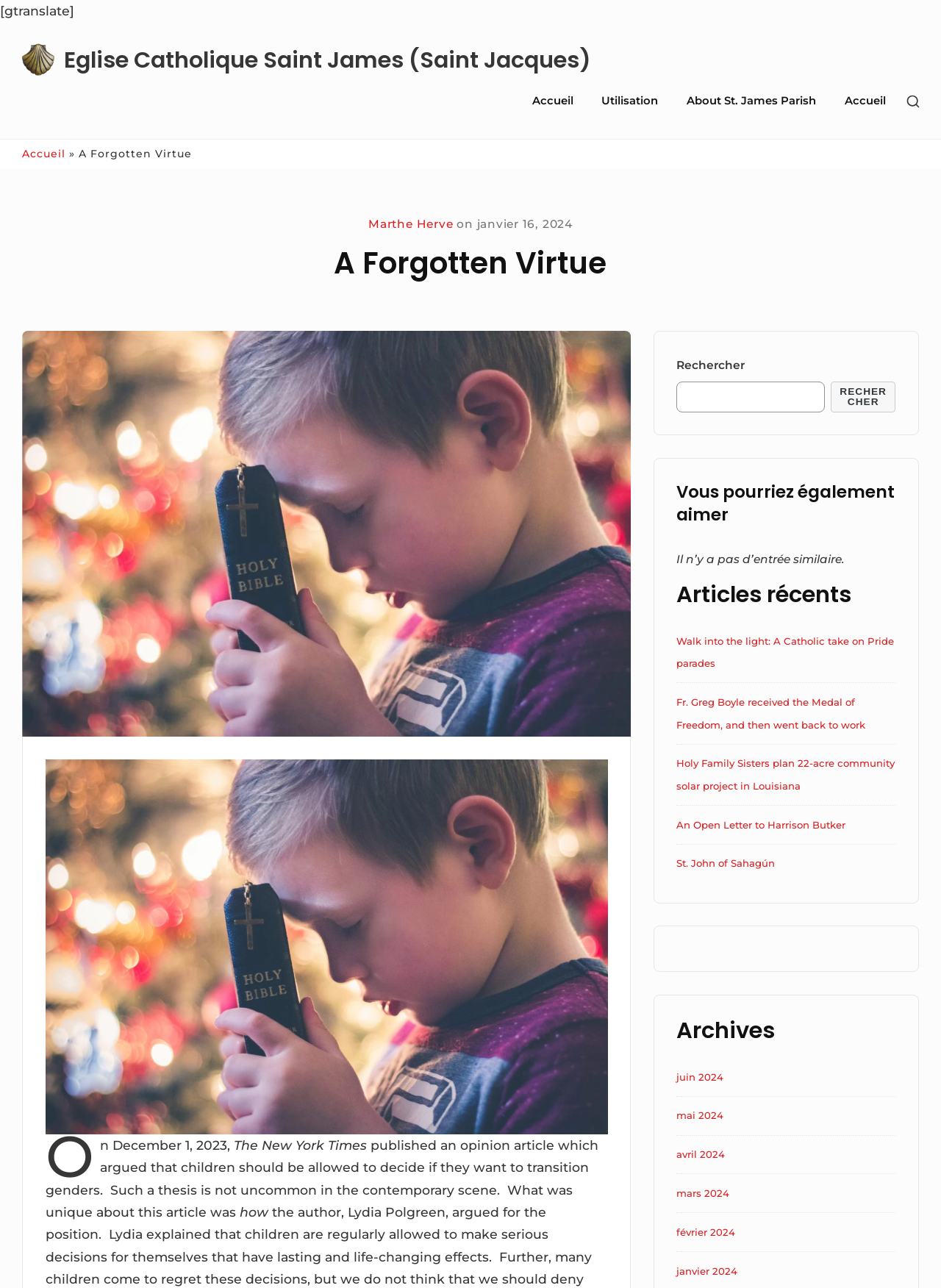Specify the bounding box coordinates of the element's area that should be clicked to execute the given instruction: "Search for something". The coordinates should be four float numbers between 0 and 1, i.e., [left, top, right, bottom].

[0.719, 0.275, 0.952, 0.32]